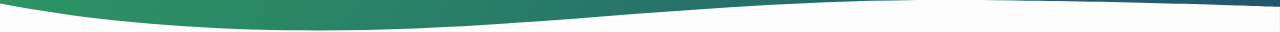Outline with detail what the image portrays.

The image associated with the project "DESERT DAYS… a little Lenten project" is prominently featured on the webpage for The Parish of St Patrick and St Brigid in Celbridge and Straffan. This initiative appears to focus on spiritual reflection during the Lenten season, encouraging the community to engage in prayer and fasting. The image captures a serene and contemplative essence, aligning with the themes of peace, tranquility, and a deeper connection to one's spiritual journey, as discussed in the surrounding text. This project invites participation from the wider faith community, highlighting its importance for those seeking a meaningful approach to their spiritual practices.